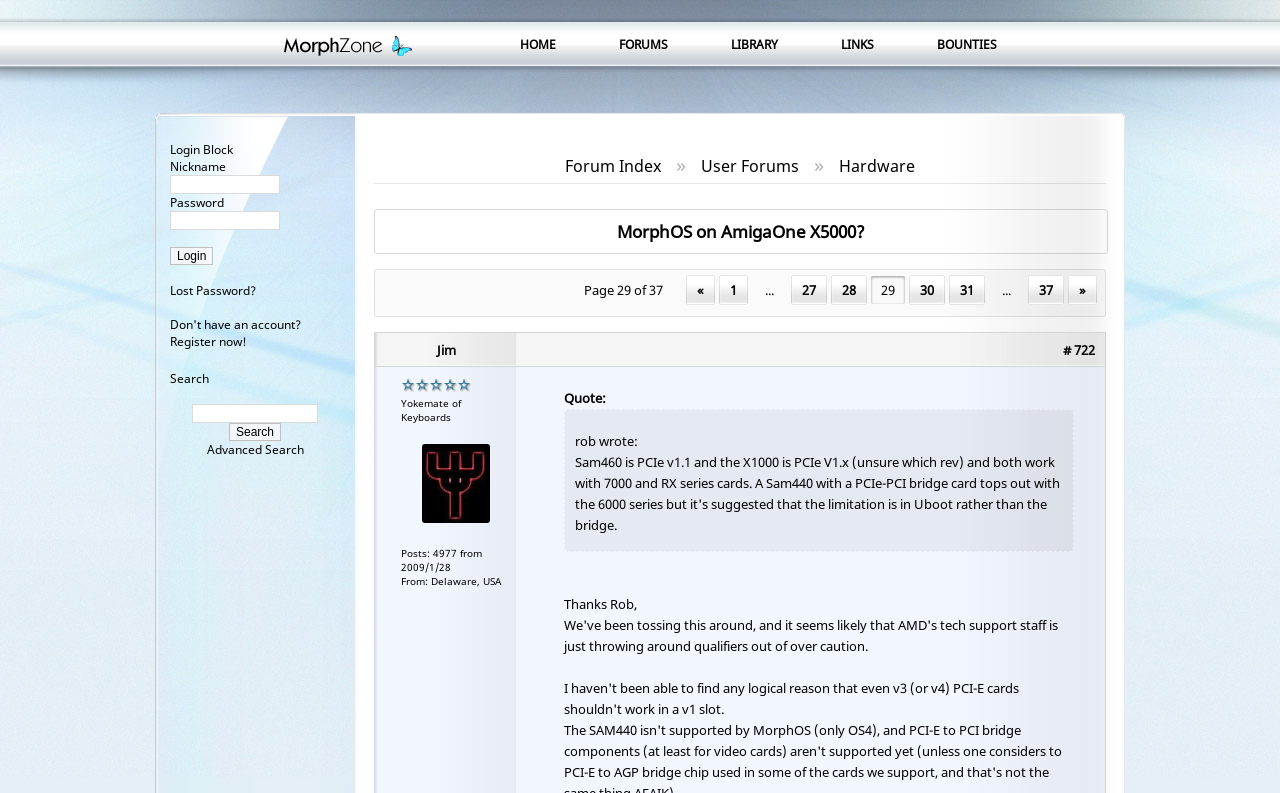What is the topic of the forum thread?
Use the image to give a comprehensive and detailed response to the question.

The forum thread is identified by the link 'MorphOS on AmigaOne X5000?' which suggests that the topic of discussion is related to the use of MorphOS on the AmigaOne X5000 hardware platform.